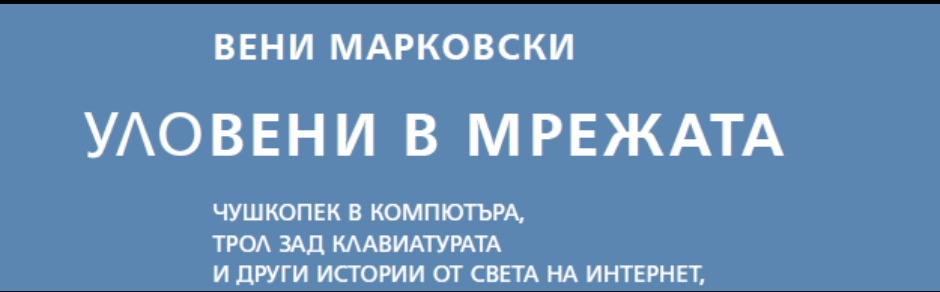Offer a comprehensive description of the image.

The image features a striking blue background with the text "ВЕНИ МАРКОВСКИ" prominently displayed at the top in bold, white letters, indicating the author's name. Below this, the title "УЛОВЕНИ В МРЕЖАТА" is presented in a larger font, also white, capturing attention with its phrase which translates to "Caught in the Net." 

The subtitle elaborates with a list that includes "ЧУШКОПЕК В КОМПЮТЪРА," "ТРОЛ ЗАД КЛАВИАТУРАТА," and "И ДРУГИ ИСТОРИИ ОТ СВЕТА НА ИНТЕРНЕТ," which translates to "A jerk on the computer, a troll behind the keyboard, and other stories from the world of the internet," providing a glimpse into the content that likely explores the humorous and sometimes critical aspects of online life. The overall design is clean and modern, enhancing the message of the text while engaging potential readers.